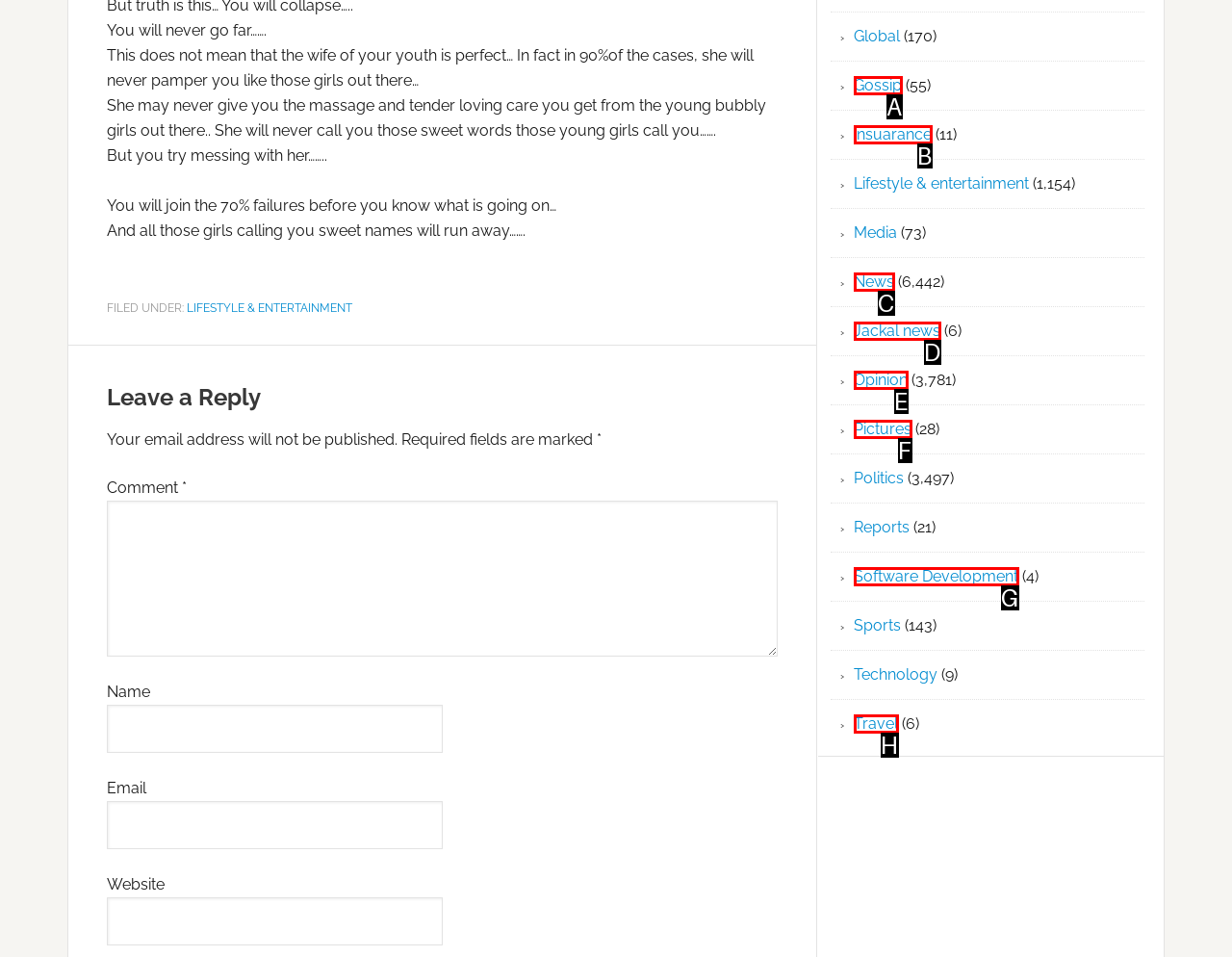Select the option that matches this description: Software Development
Answer by giving the letter of the chosen option.

G